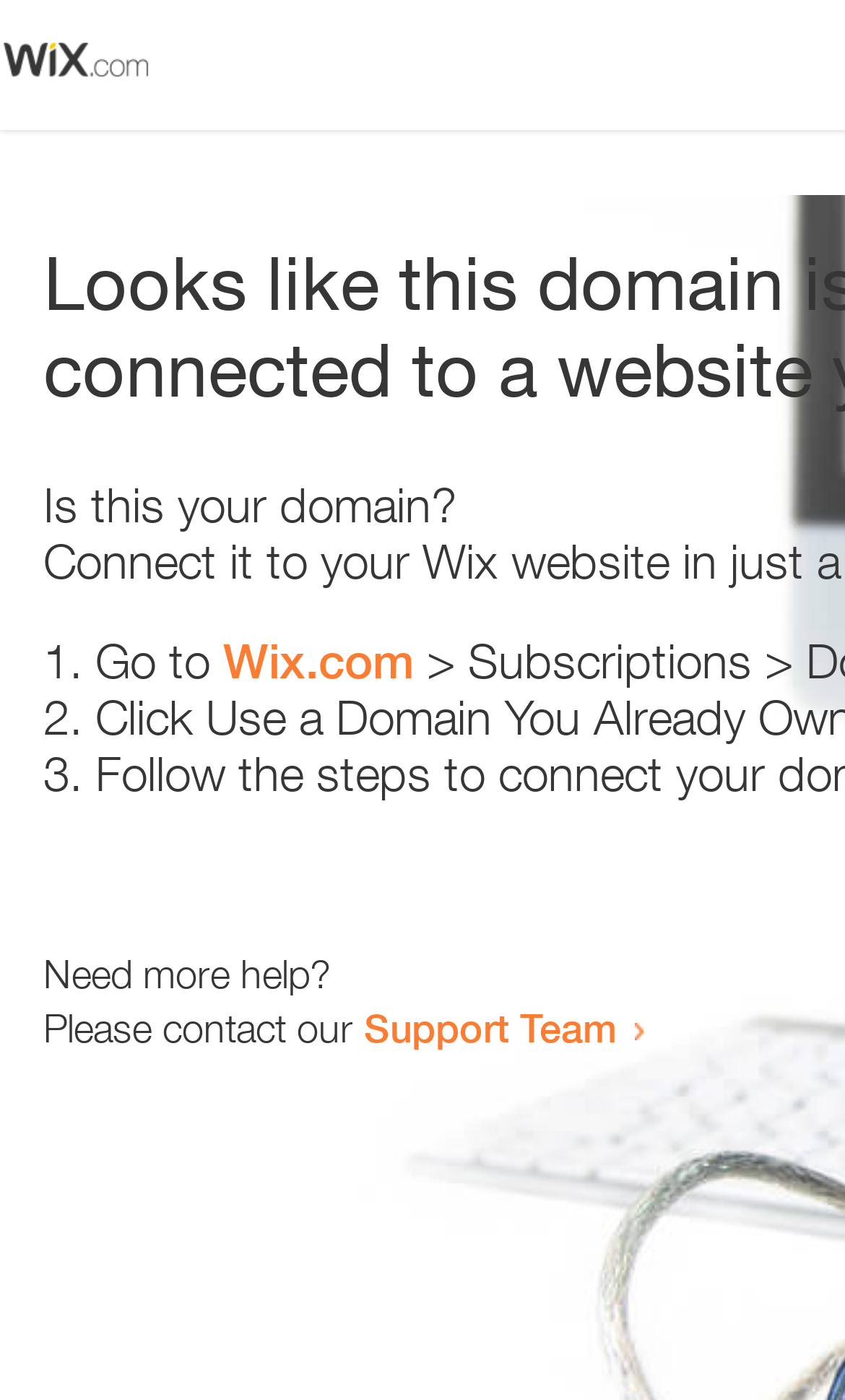Generate the text of the webpage's primary heading.

Looks like this domain isn't
connected to a website yet